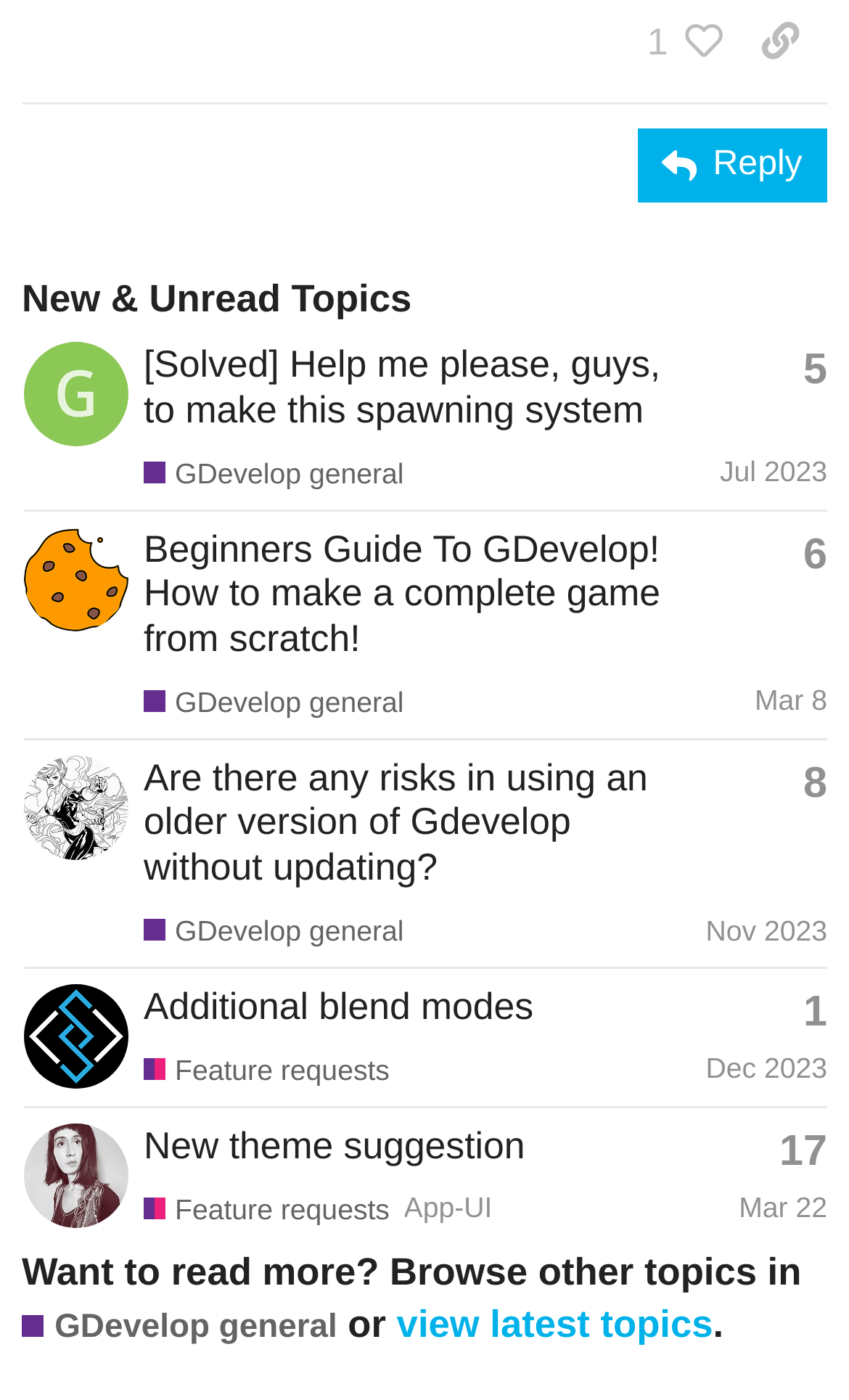Please determine the bounding box coordinates for the element with the description: "GDevelop general".

[0.169, 0.653, 0.476, 0.678]